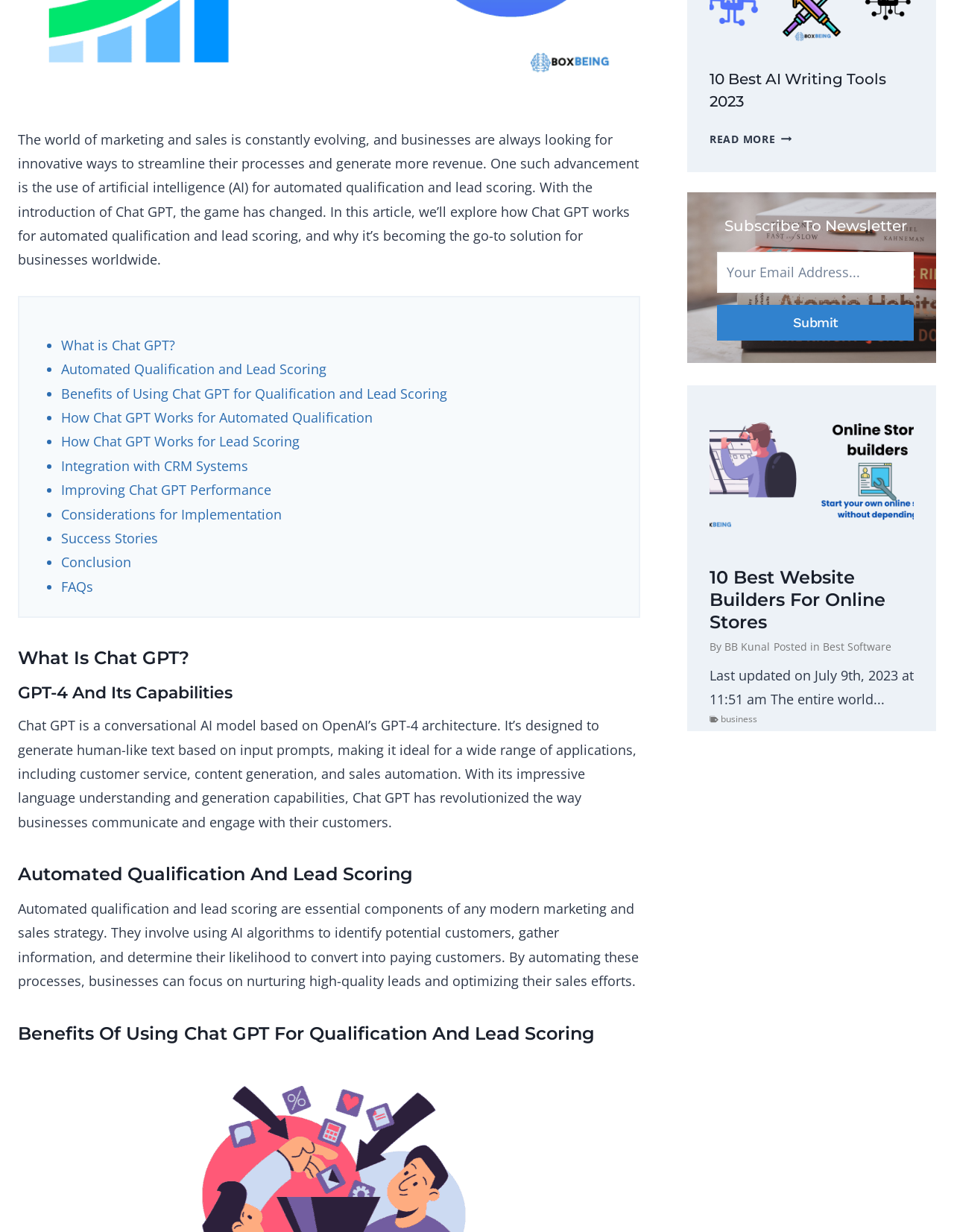Find the bounding box of the UI element described as: "East Avenue and Park Avenue". The bounding box coordinates should be given as four float values between 0 and 1, i.e., [left, top, right, bottom].

None